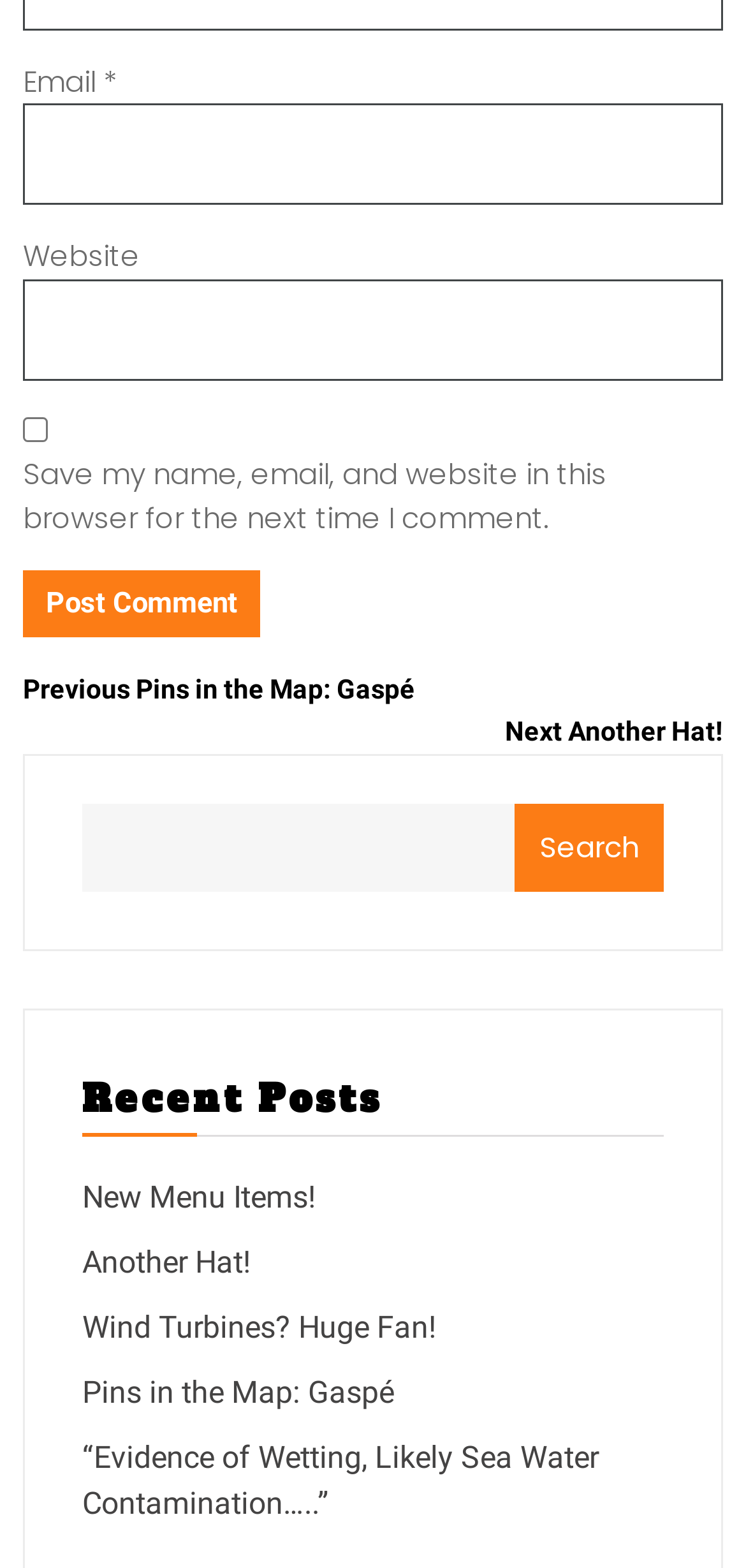Please find the bounding box coordinates of the element that must be clicked to perform the given instruction: "Download AFNS Test Preparation Book". The coordinates should be four float numbers from 0 to 1, i.e., [left, top, right, bottom].

None